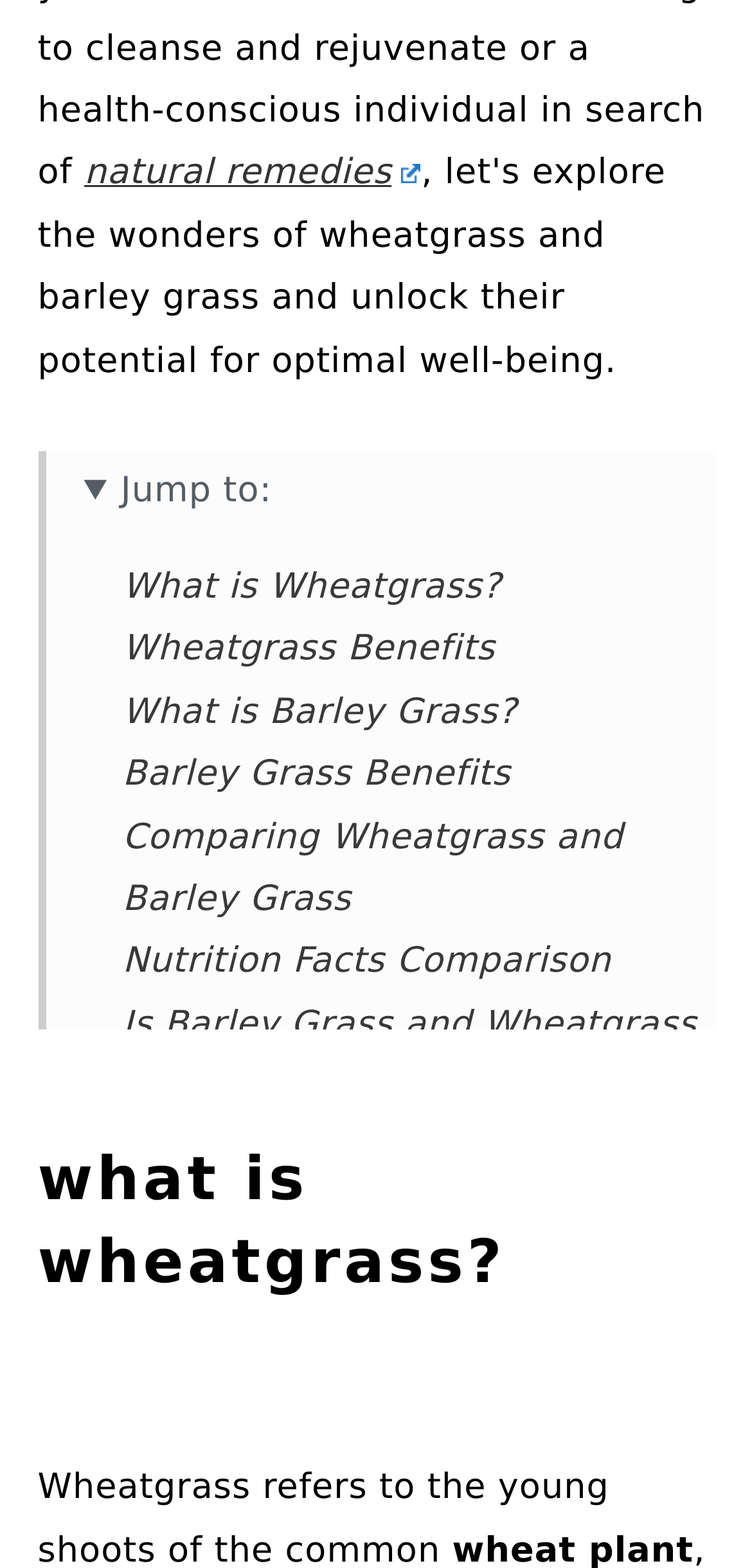Determine the bounding box coordinates for the clickable element to execute this instruction: "Click on 'What is Wheatgrass?'". Provide the coordinates as four float numbers between 0 and 1, i.e., [left, top, right, bottom].

[0.163, 0.361, 0.667, 0.387]